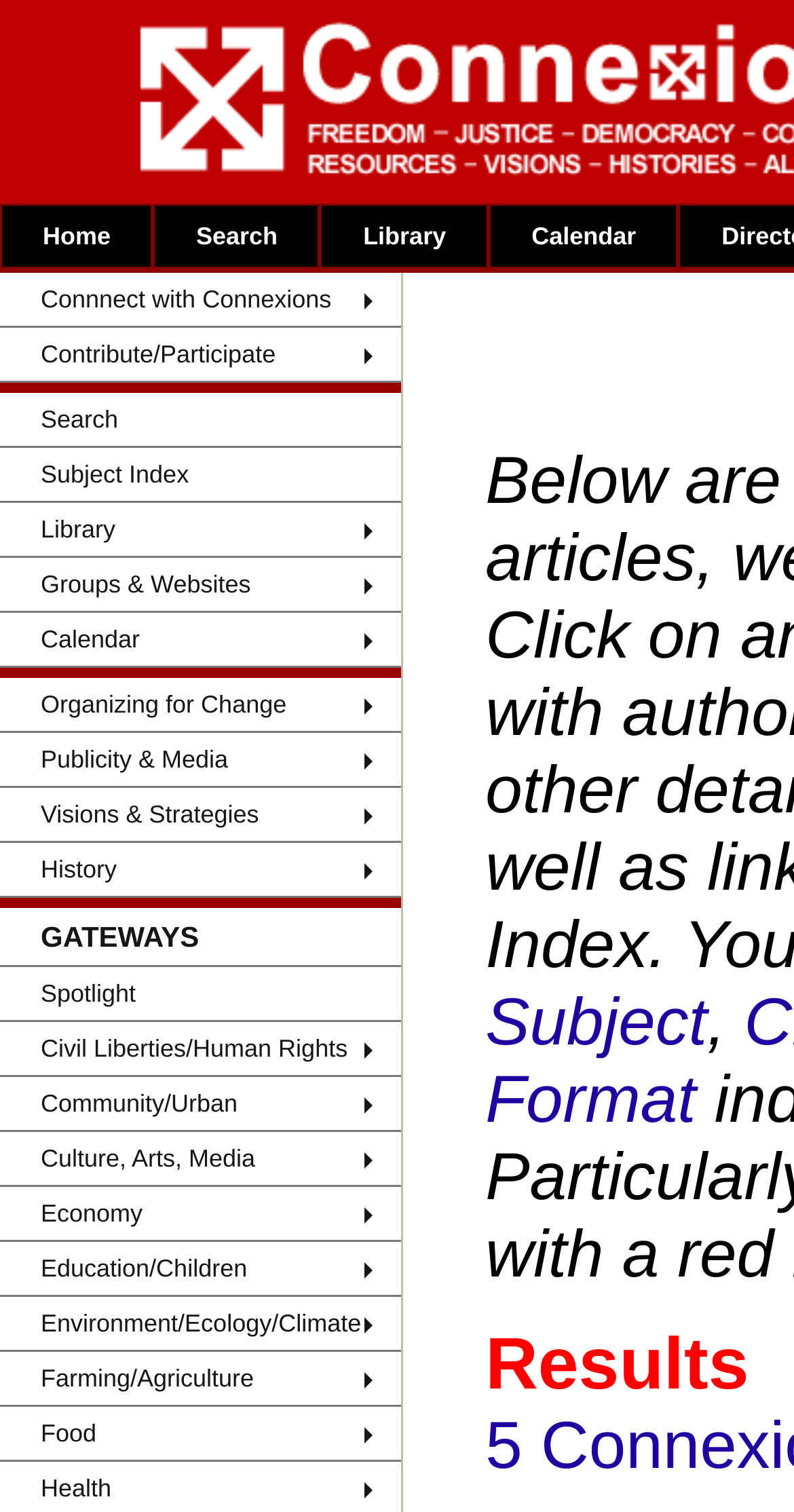Determine the bounding box coordinates of the area to click in order to meet this instruction: "Connect with Connexions".

[0.0, 0.18, 0.506, 0.217]